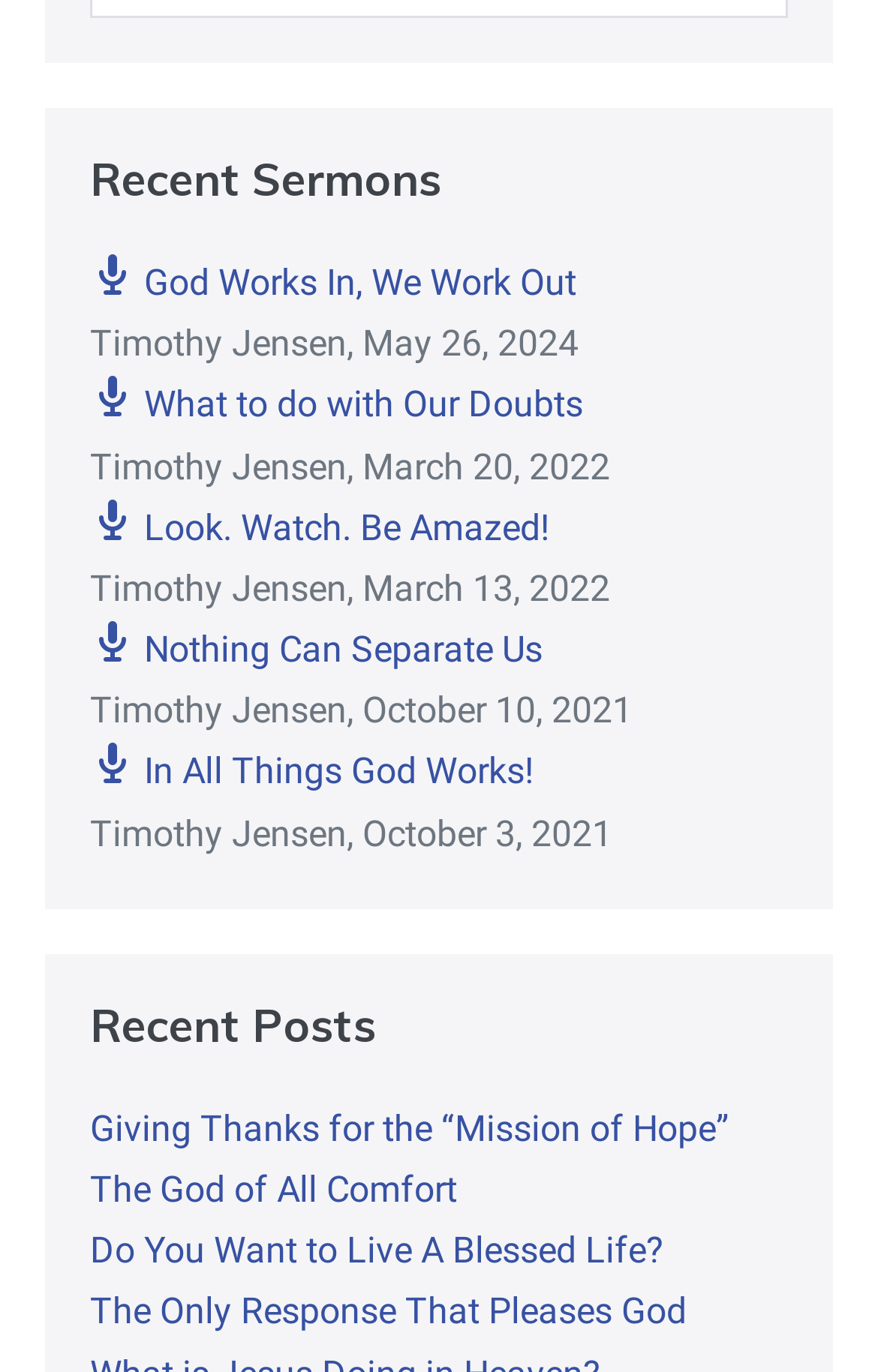Pinpoint the bounding box coordinates of the clickable element to carry out the following instruction: "check sermon 'In All Things God Works!'."

[0.103, 0.547, 0.608, 0.578]